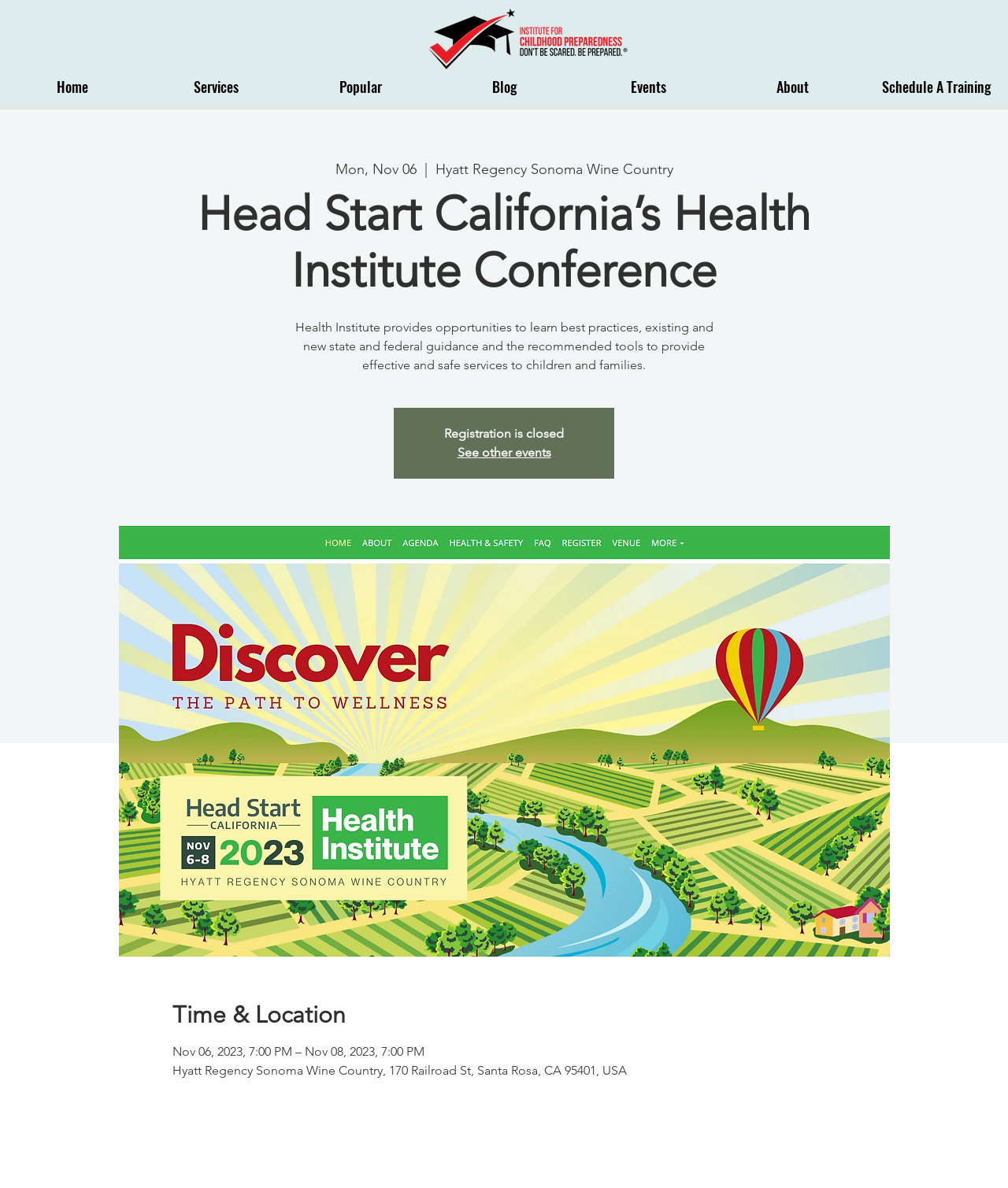Find the bounding box coordinates for the HTML element specified by: "About".

[0.715, 0.055, 0.858, 0.091]